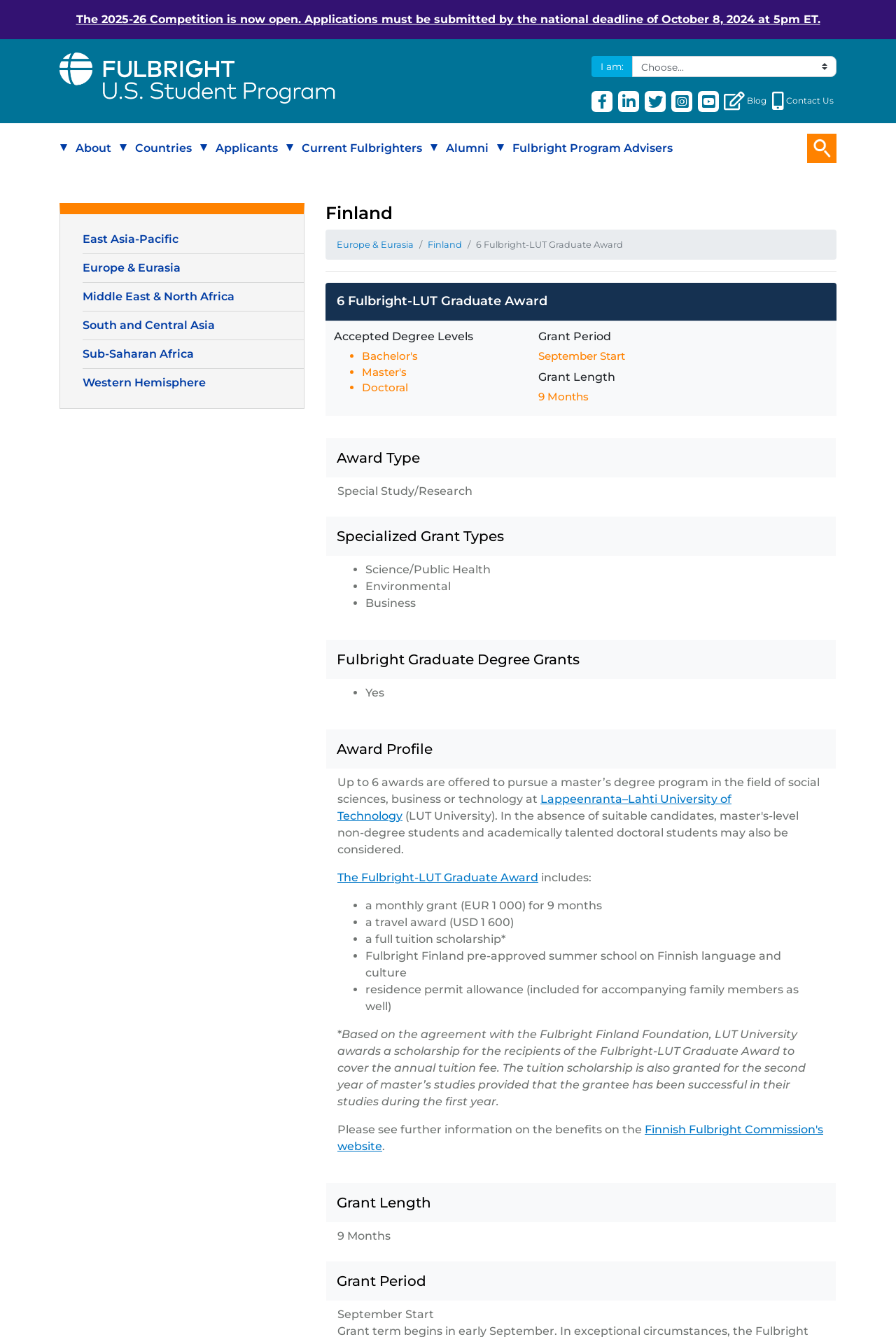Identify the bounding box coordinates of the section to be clicked to complete the task described by the following instruction: "Click the 'The 2025-26 Competition is now open. Applications must be submitted by the national deadline of October 8, 2024 at 5pm ET.' link". The coordinates should be four float numbers between 0 and 1, formatted as [left, top, right, bottom].

[0.085, 0.009, 0.915, 0.019]